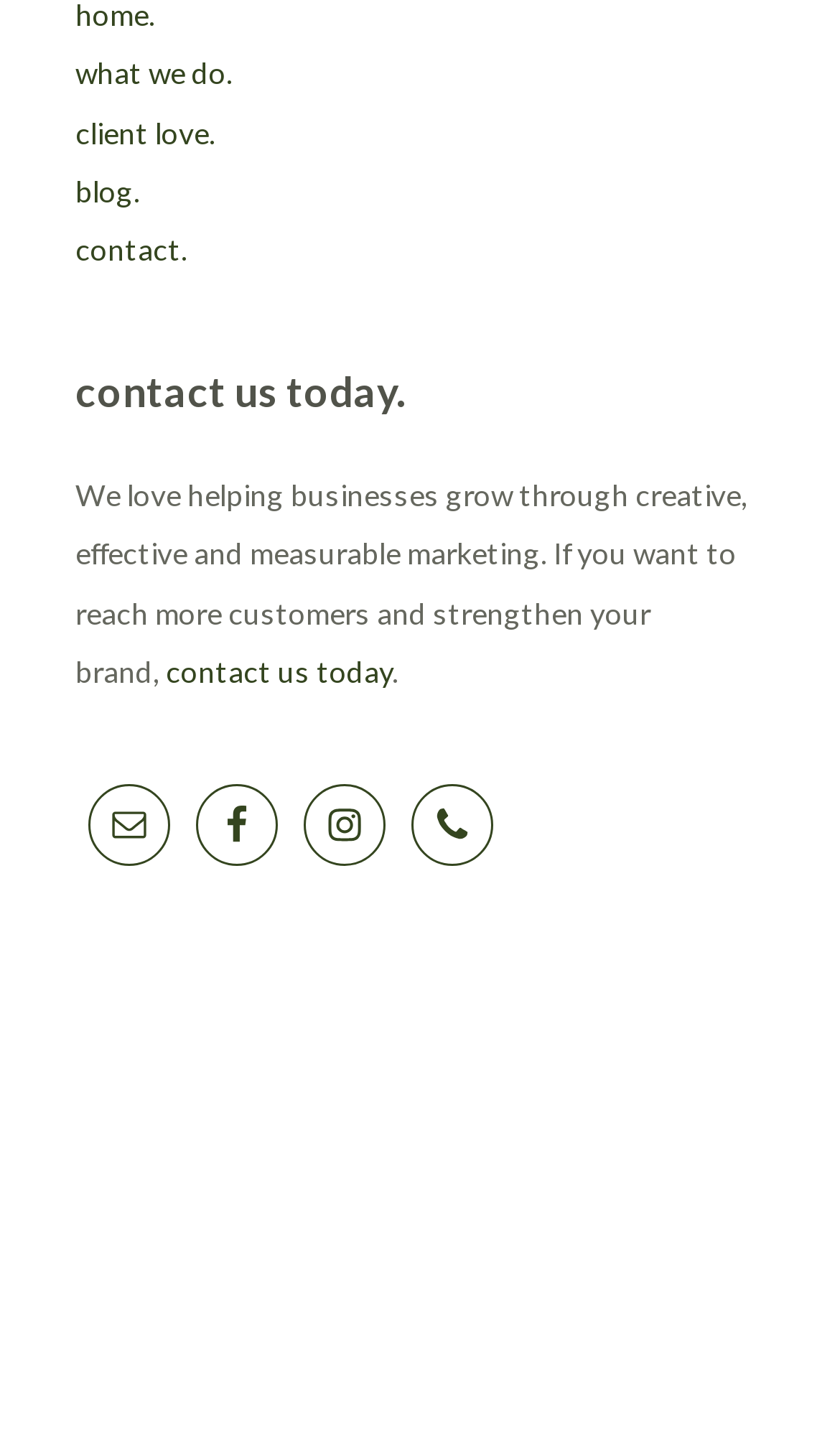From the screenshot, find the bounding box of the UI element matching this description: "Email". Supply the bounding box coordinates in the form [left, top, right, bottom], each a float between 0 and 1.

[0.105, 0.547, 0.203, 0.605]